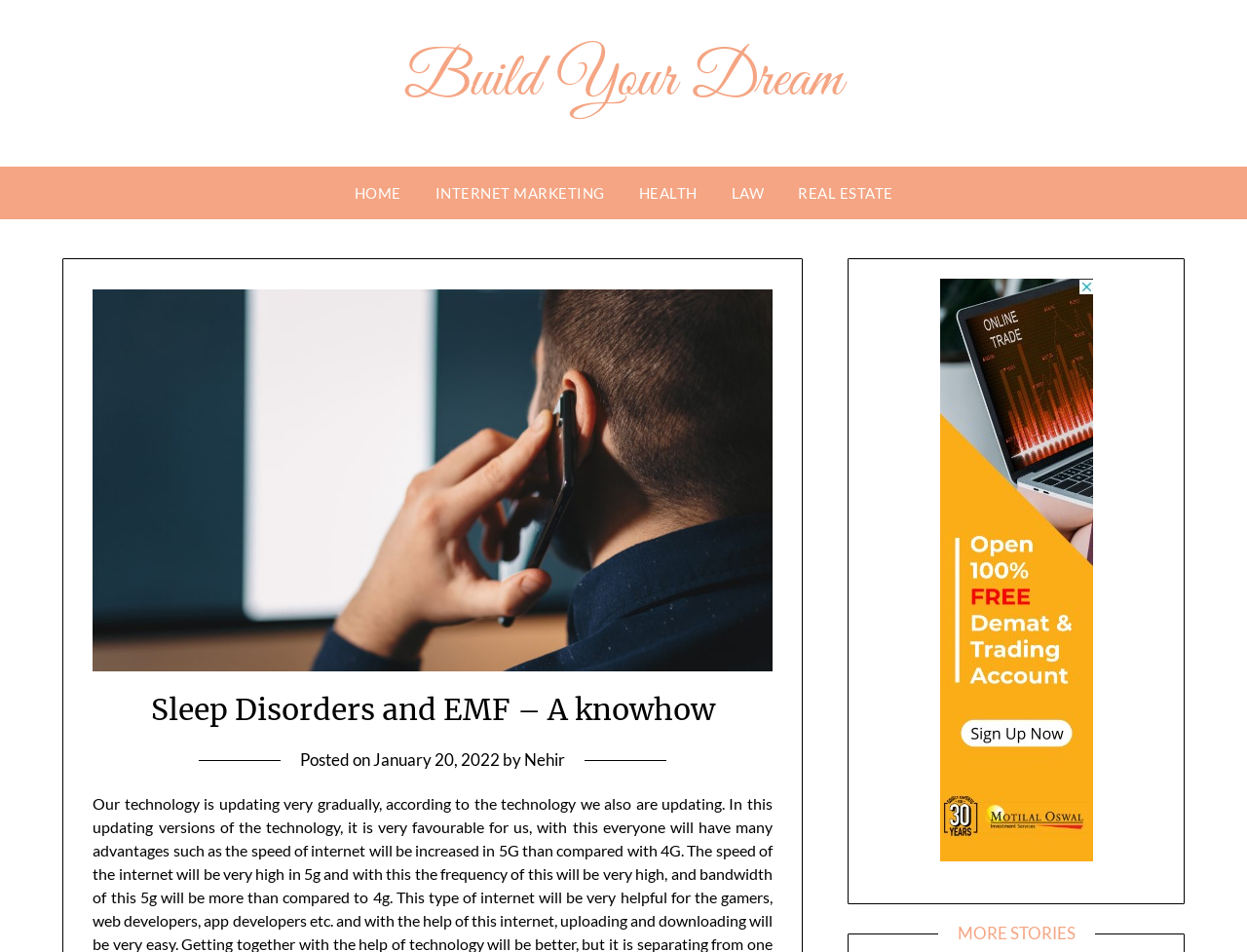Using the given element description, provide the bounding box coordinates (top-left x, top-left y, bottom-right x, bottom-right y) for the corresponding UI element in the screenshot: Real Estate

[0.627, 0.175, 0.729, 0.231]